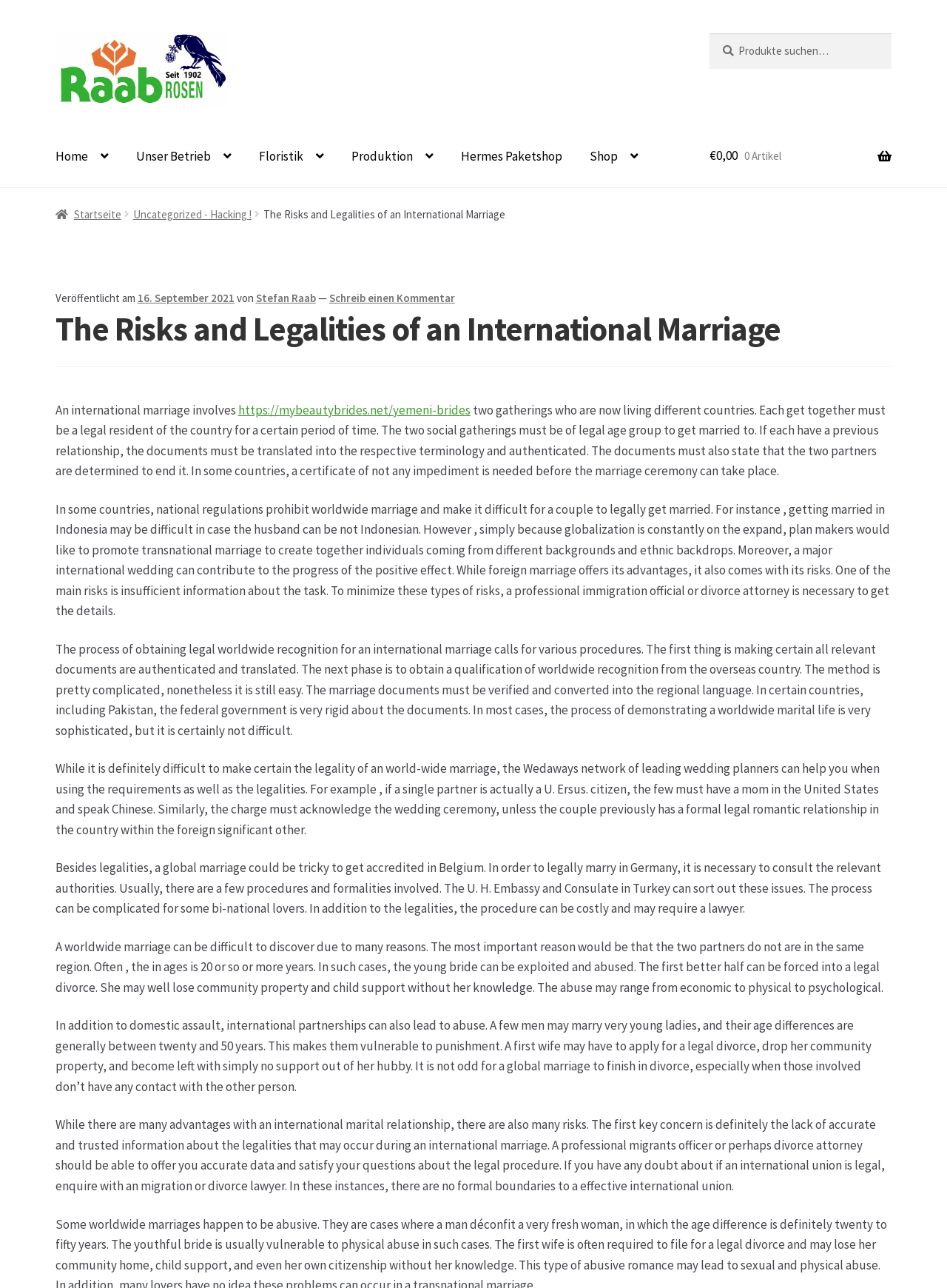Refer to the image and offer a detailed explanation in response to the question: What is required for an international marriage to be legally recognized?

According to the article, the process of obtaining legal recognition for an international marriage requires various procedures, including making sure all relevant documents are authenticated and translated into the respective language.